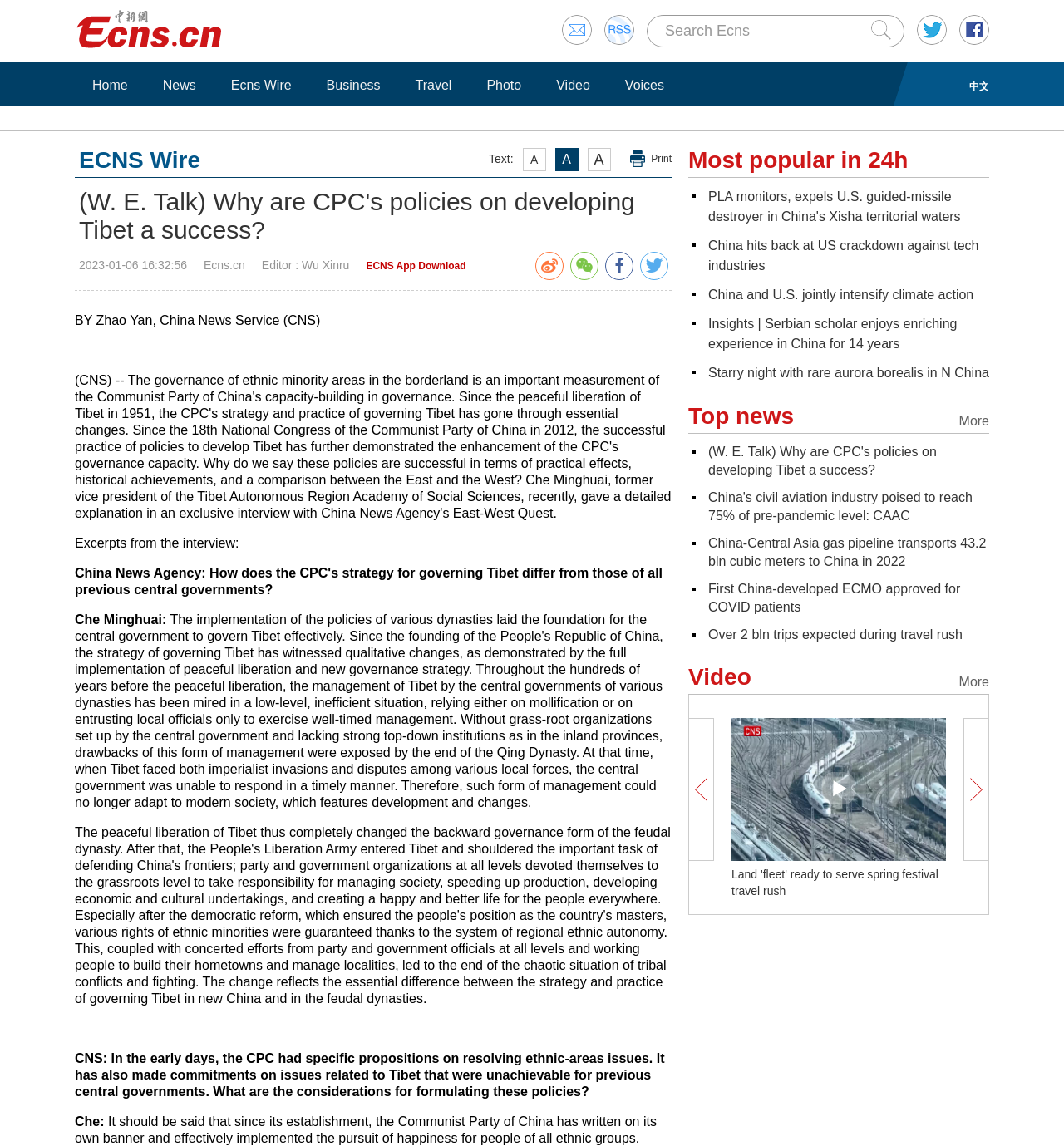Identify and extract the main heading from the webpage.

(W. E. Talk) Why are CPC's policies on developing Tibet a success?